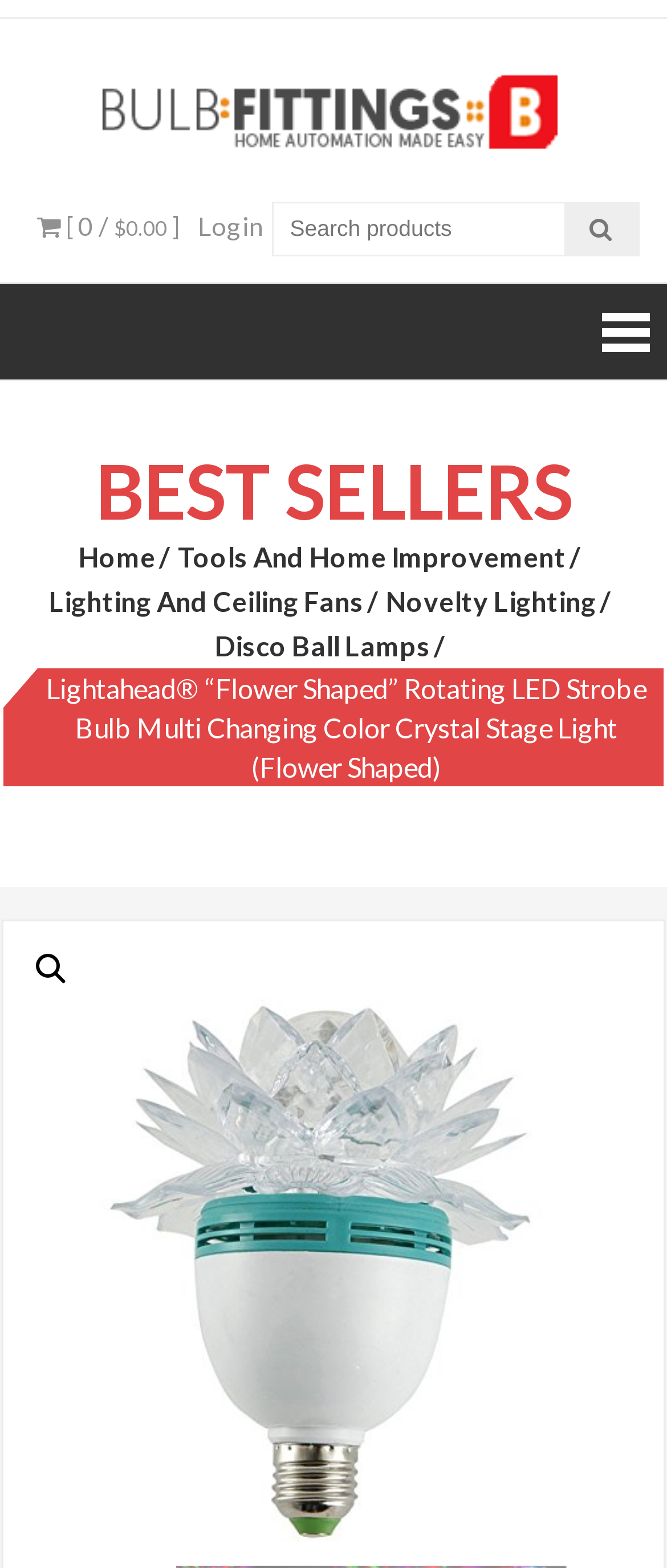Locate the bounding box of the UI element described by: "name="s" placeholder="Search products"" in the given webpage screenshot.

[0.409, 0.13, 0.955, 0.162]